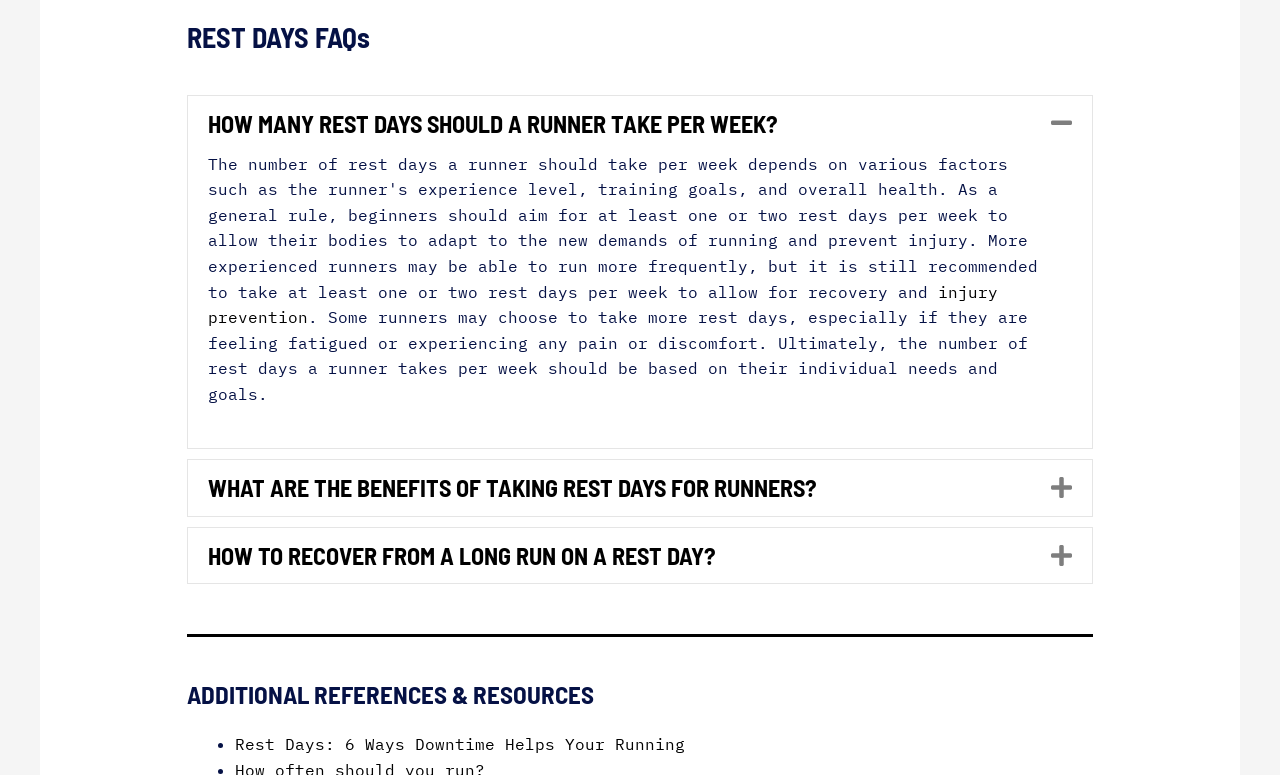Extract the bounding box coordinates of the UI element described by: "injury prevention". The coordinates should include four float numbers ranging from 0 to 1, e.g., [left, top, right, bottom].

[0.162, 0.363, 0.779, 0.422]